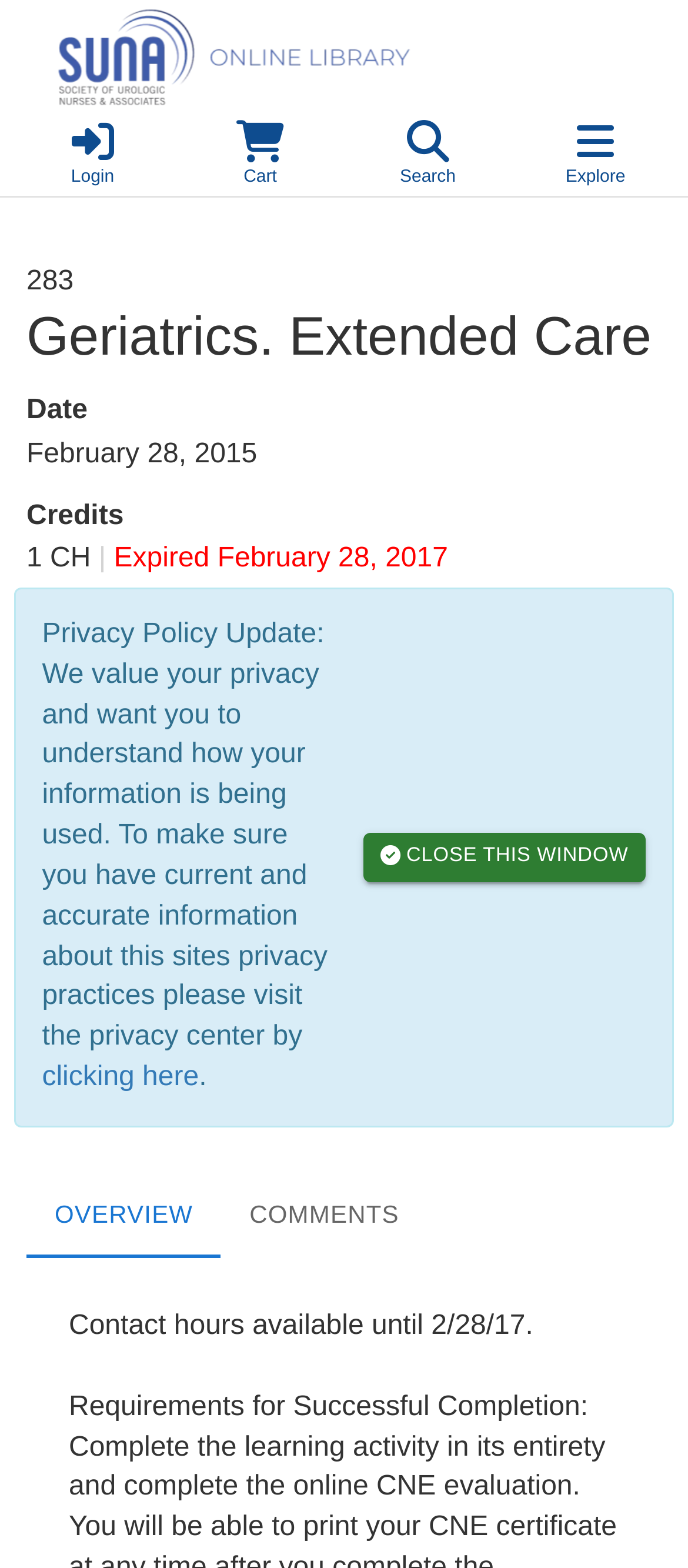Please give a concise answer to this question using a single word or phrase: 
How much does the product cost?

$00